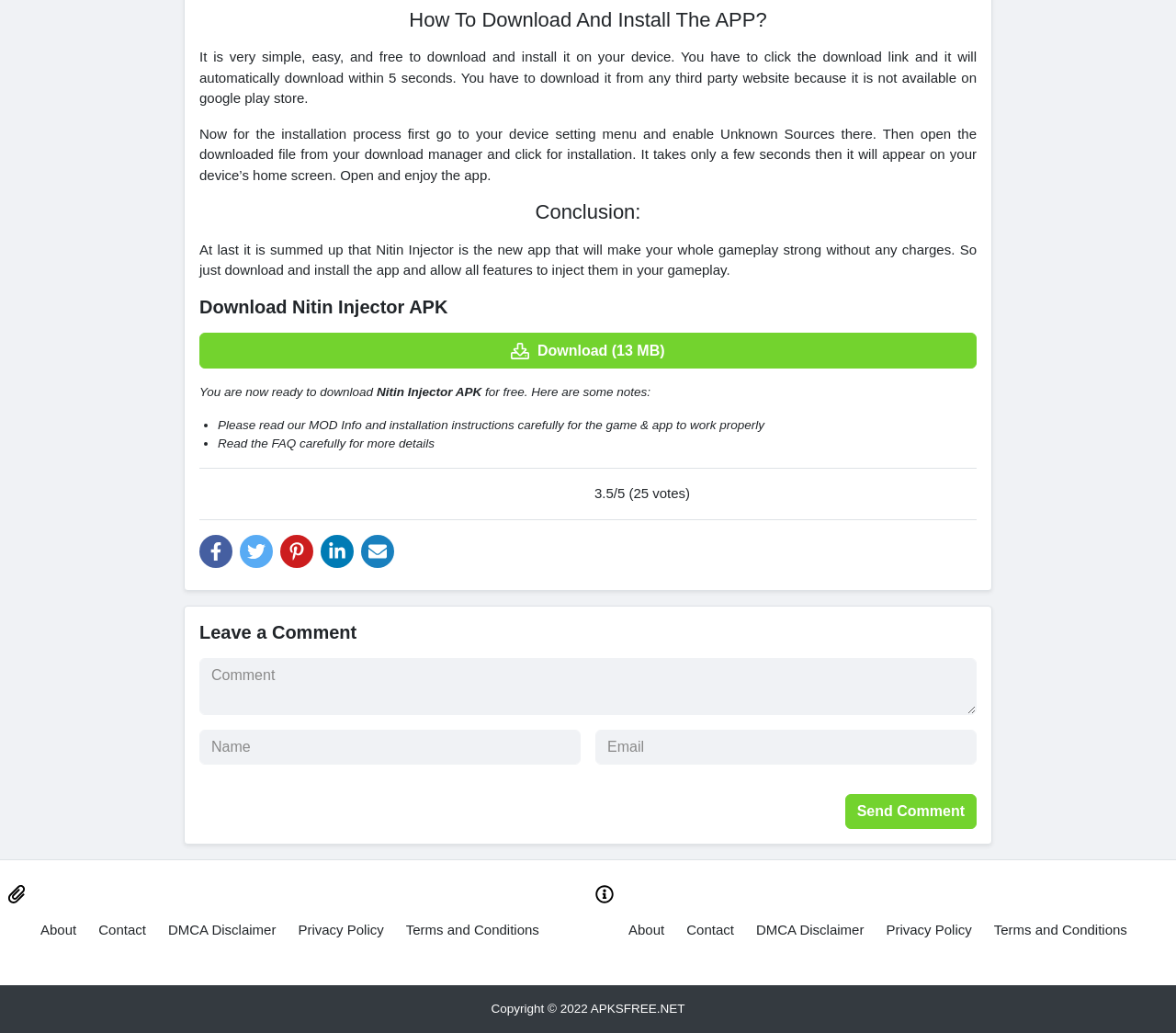How many social media links are available?
Please respond to the question thoroughly and include all relevant details.

There are five social media links available on the webpage, namely Facebook, Twitter, Pinterest, LinkedIn, and Email, each with its corresponding icon.